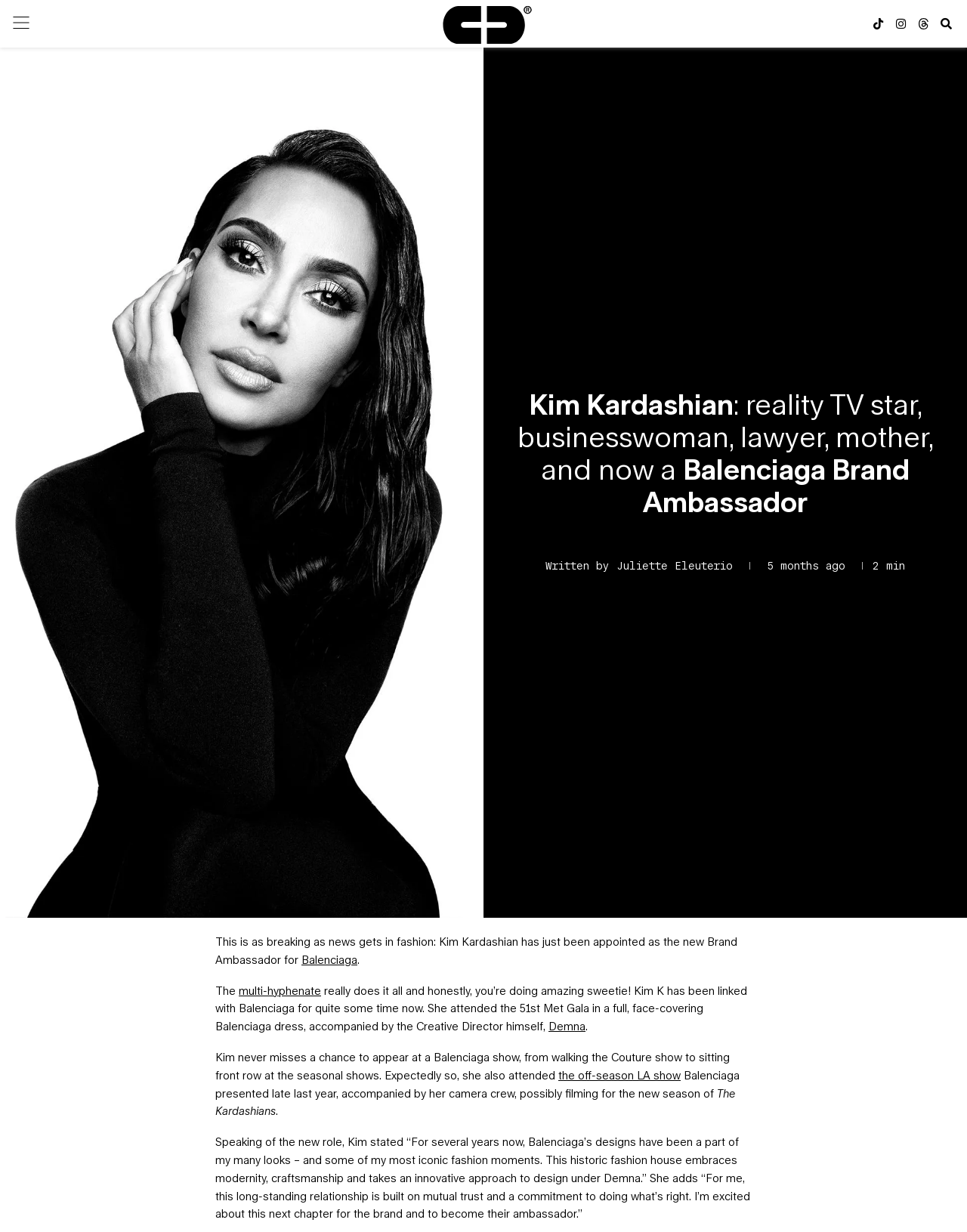Identify the bounding box coordinates of the region that should be clicked to execute the following instruction: "Learn more about Balenciaga".

[0.312, 0.774, 0.37, 0.784]